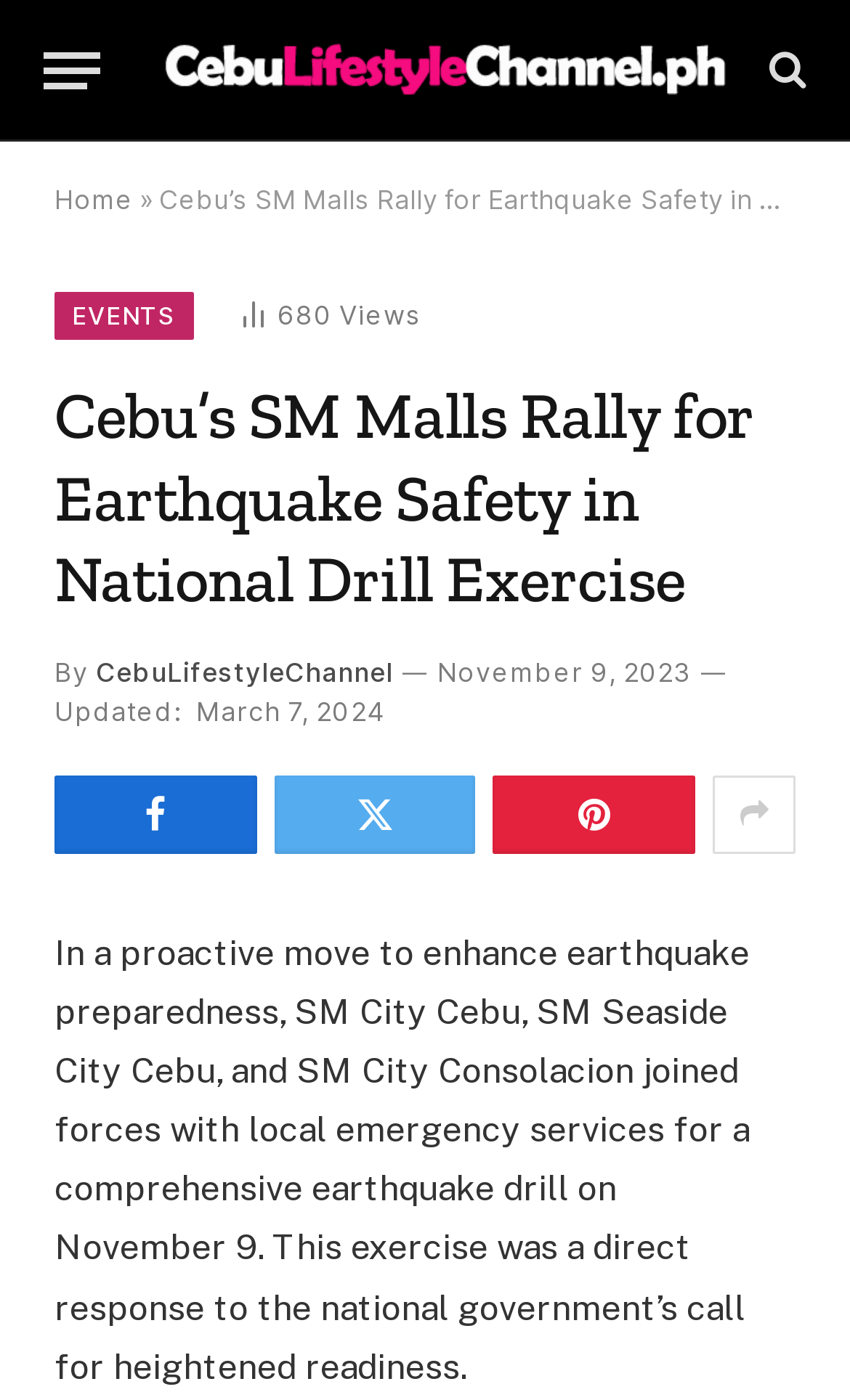What is the purpose of the earthquake drill?
Answer the question with a single word or phrase derived from the image.

to enhance earthquake preparedness